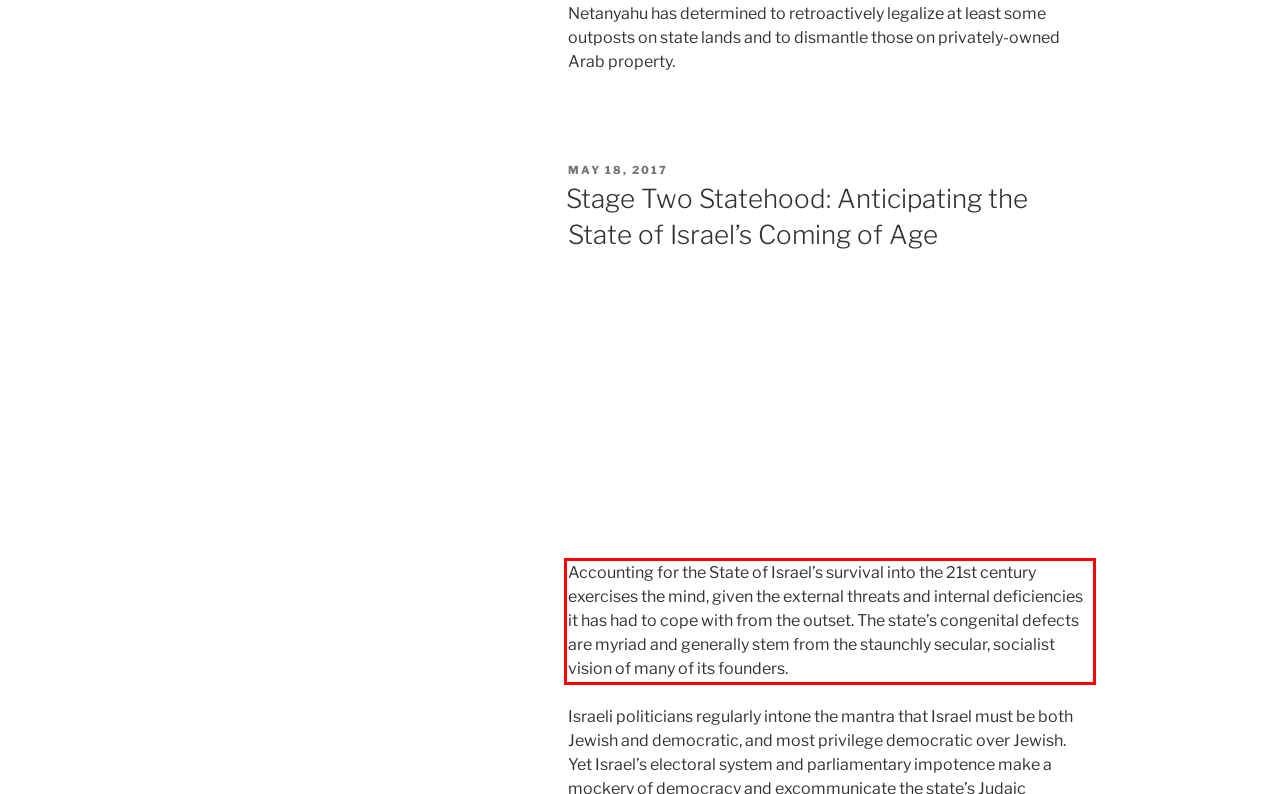Using the provided screenshot of a webpage, recognize the text inside the red rectangle bounding box by performing OCR.

Accounting for the State of Israel’s survival into the 21st century exercises the mind, given the external threats and internal deficiencies it has had to cope with from the outset. The state’s congenital defects are myriad and generally stem from the staunchly secular, socialist vision of many of its founders.